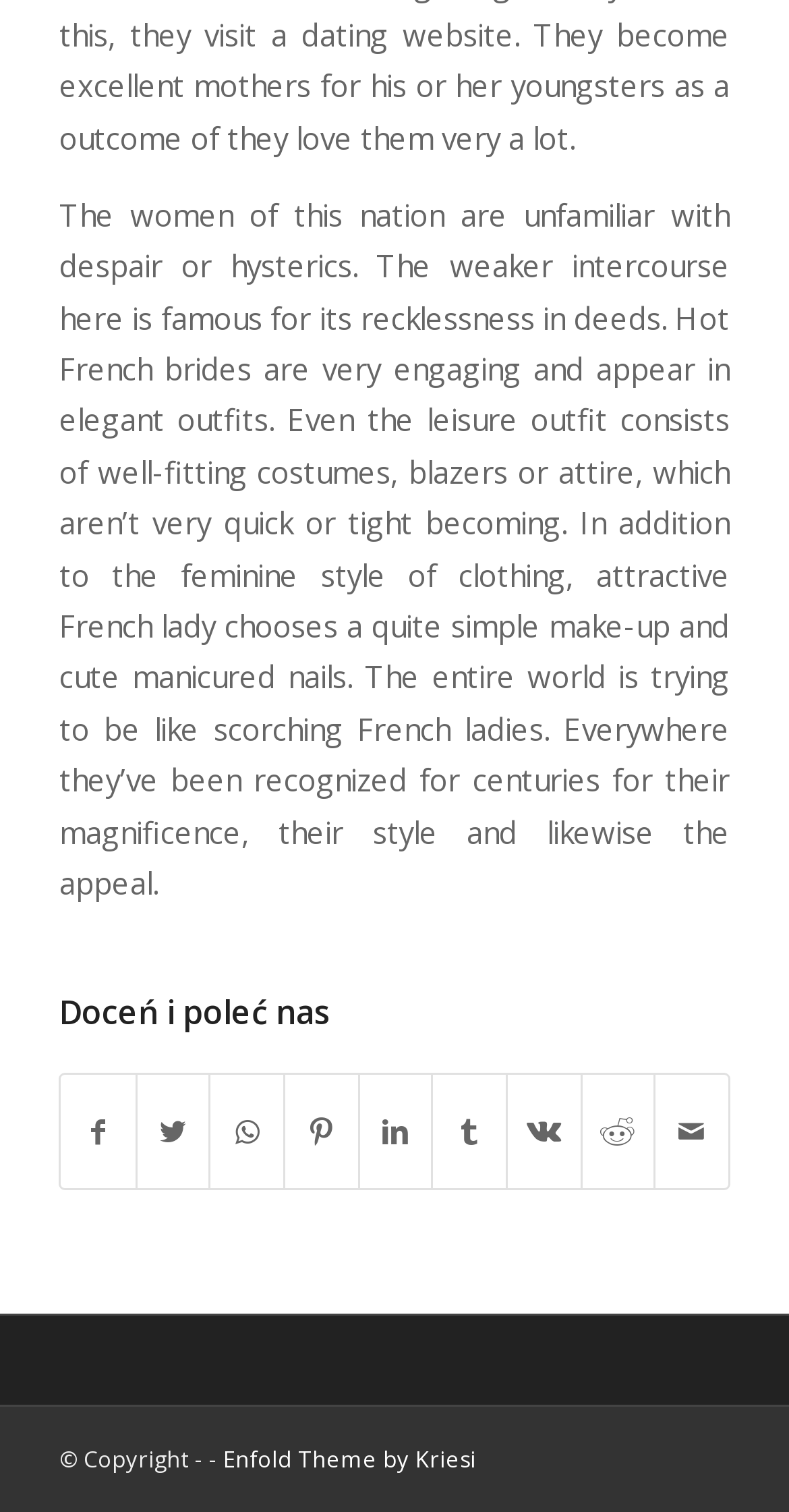What is the nationality of the brides described?
Answer the question with a thorough and detailed explanation.

The text on the webpage describes the characteristics of 'Hot French brides', indicating that the brides being referred to are of French nationality.